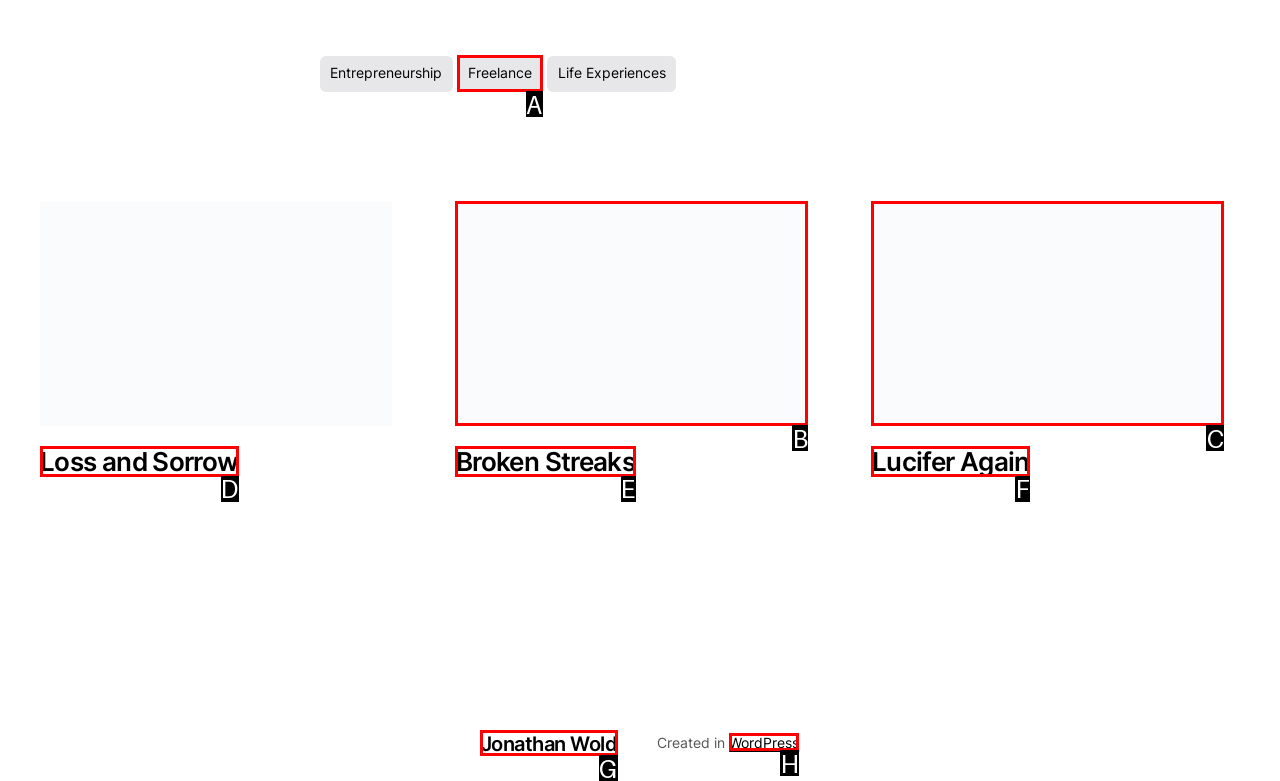Decide which HTML element to click to complete the task: Click the Home link Provide the letter of the appropriate option.

None